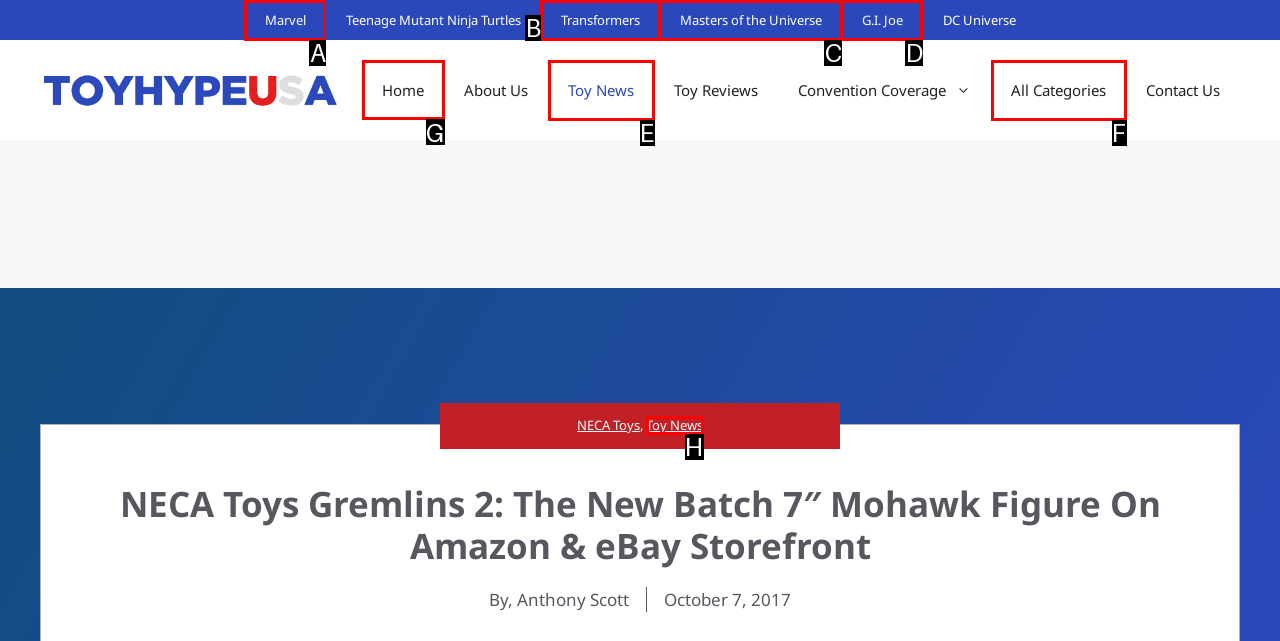Choose the letter of the option you need to click to Go to Home. Answer with the letter only.

G